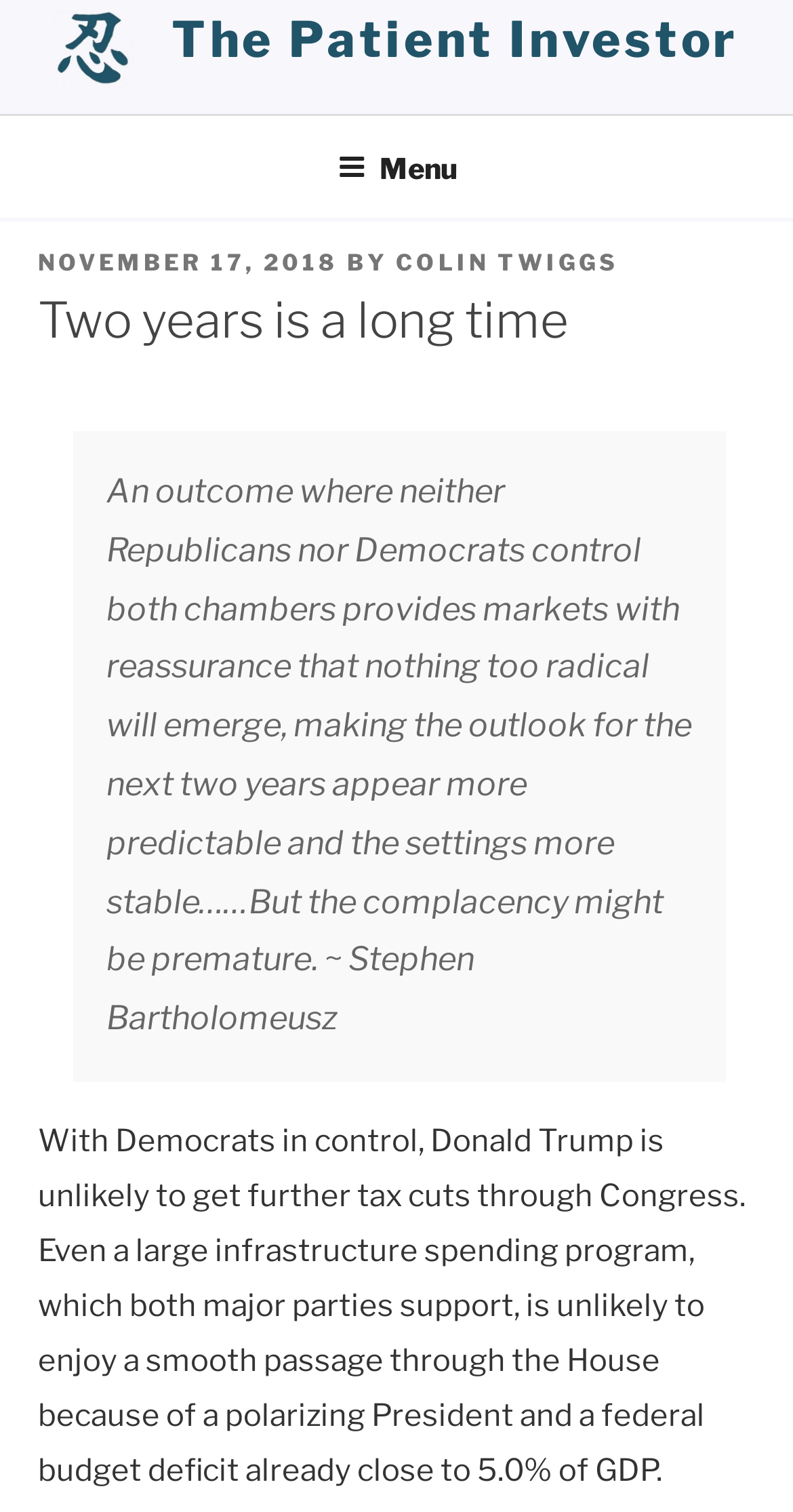What is the main heading of this webpage? Please extract and provide it.

Two years is a long time